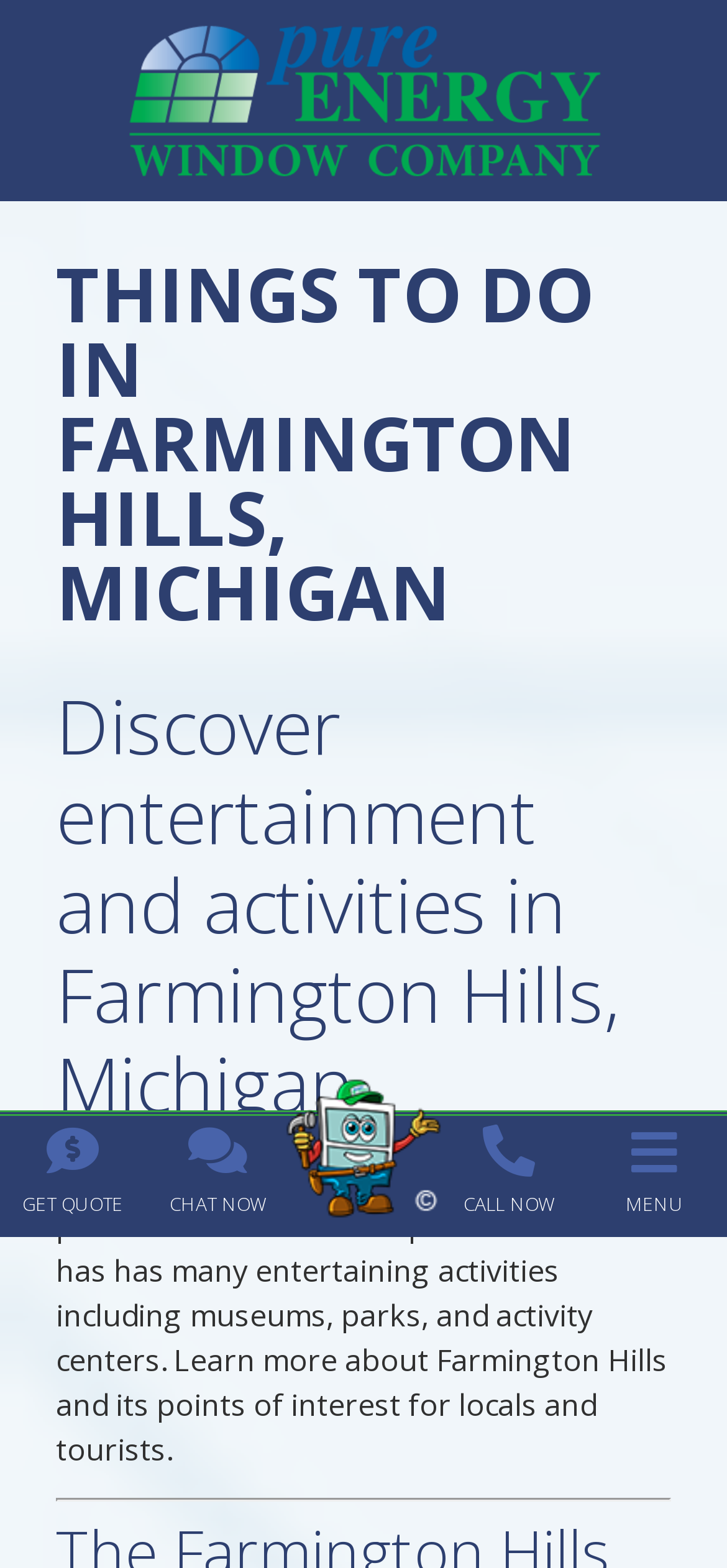Use a single word or phrase to answer the question: How many headings are there on the webpage?

2